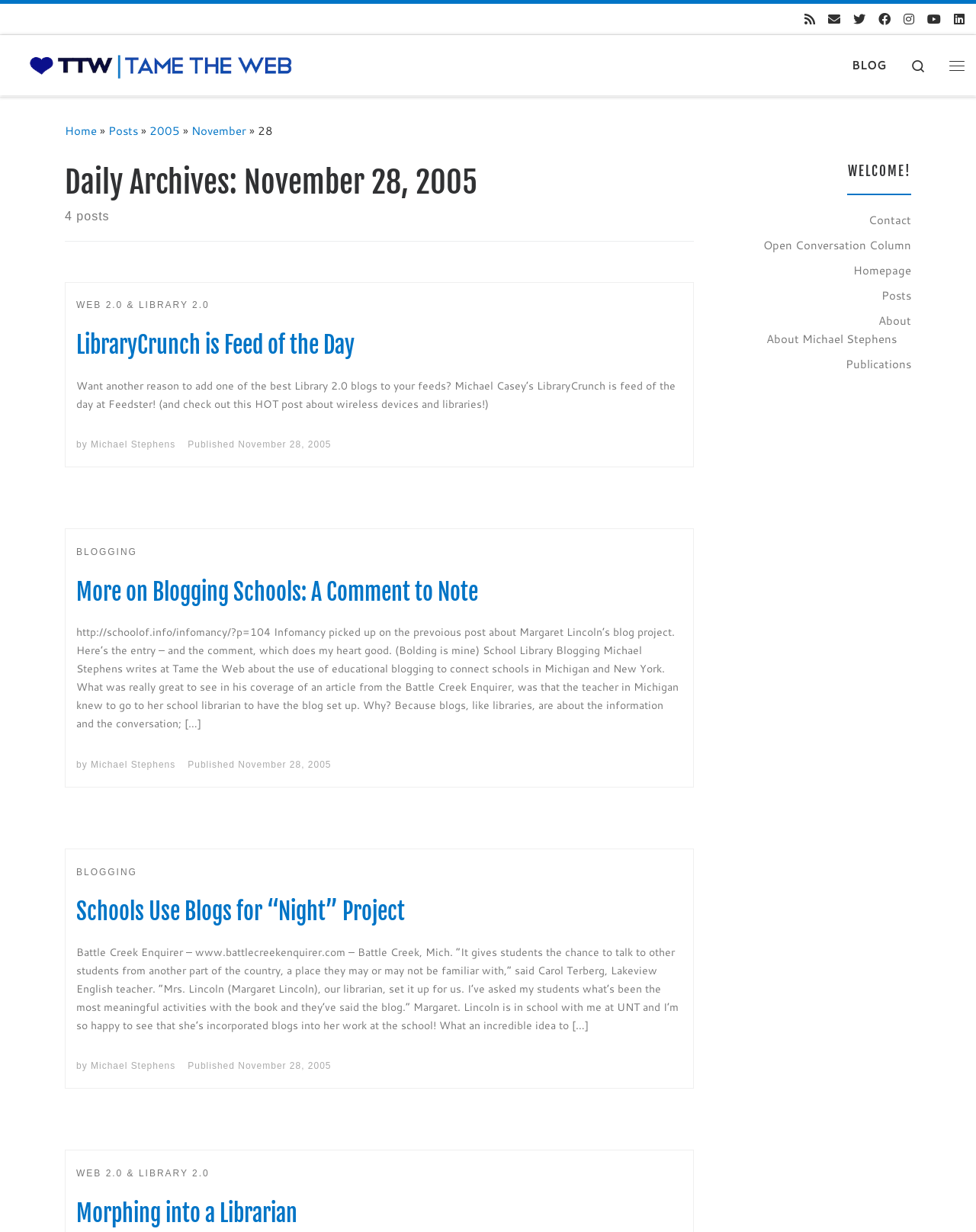What is the date of the daily archives?
Based on the screenshot, answer the question with a single word or phrase.

November 28, 2005